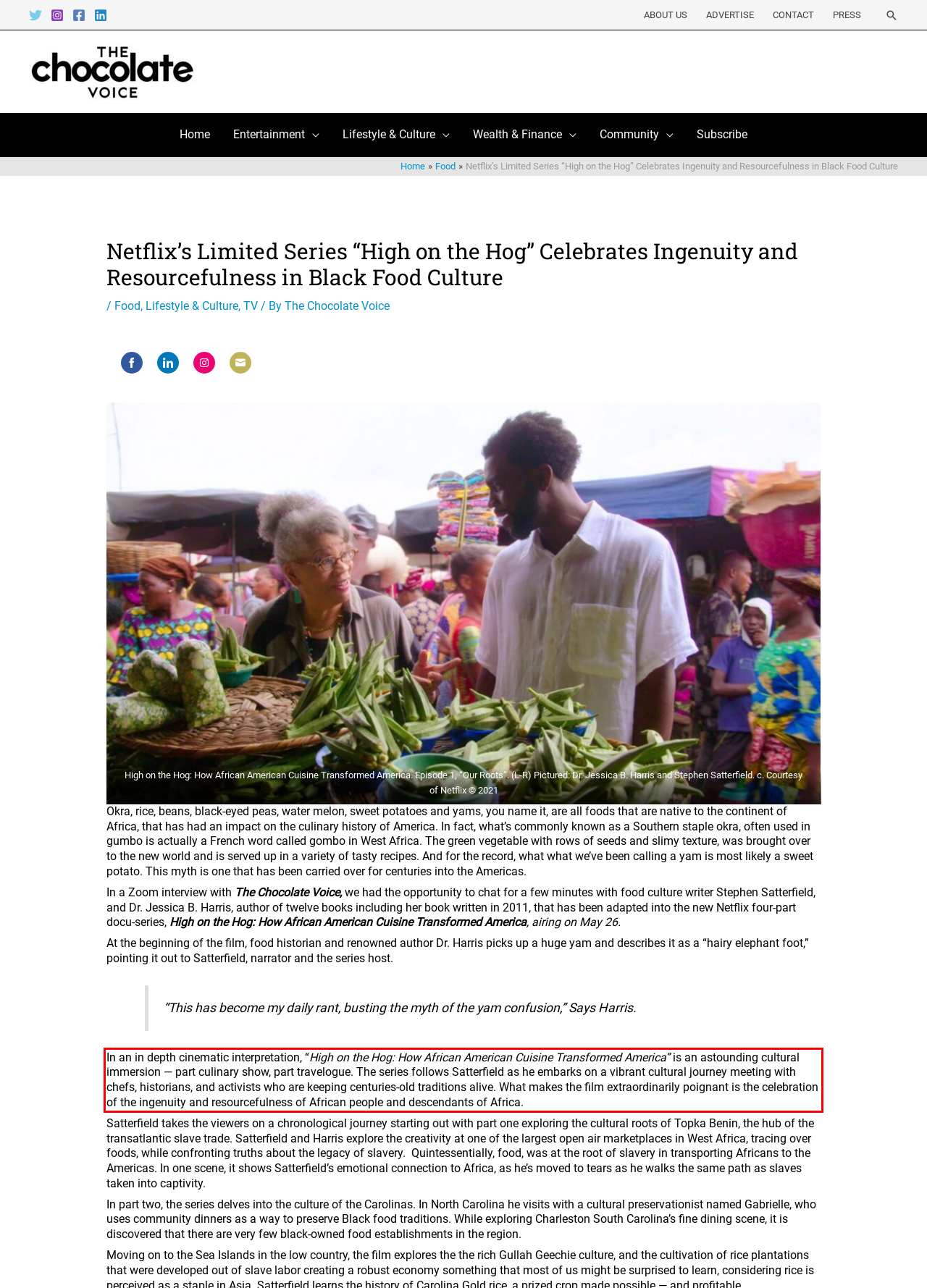The screenshot you have been given contains a UI element surrounded by a red rectangle. Use OCR to read and extract the text inside this red rectangle.

In an in depth cinematic interpretation, “High on the Hog: How African American Cuisine Transformed America” is an astounding cultural immersion — part culinary show, part travelogue. The series follows Satterfield as he embarks on a vibrant cultural journey meeting with chefs, historians, and activists who are keeping centuries-old traditions alive. What makes the film extraordinarily poignant is the celebration of the ingenuity and resourcefulness of African people and descendants of Africa.